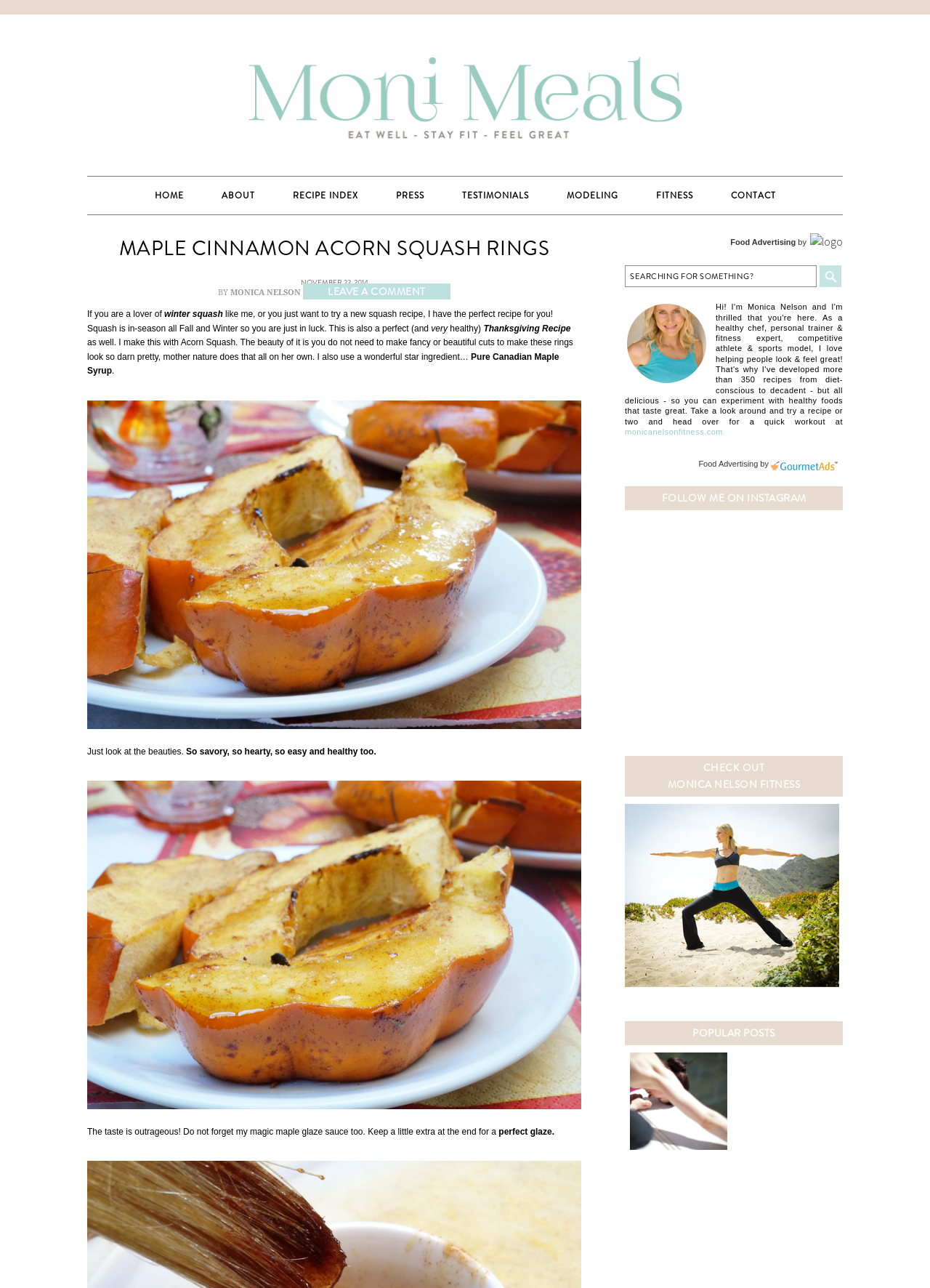Locate the bounding box coordinates of the area you need to click to fulfill this instruction: 'Click on the 'MONICA NELSON' link'. The coordinates must be in the form of four float numbers ranging from 0 to 1: [left, top, right, bottom].

[0.248, 0.224, 0.324, 0.231]